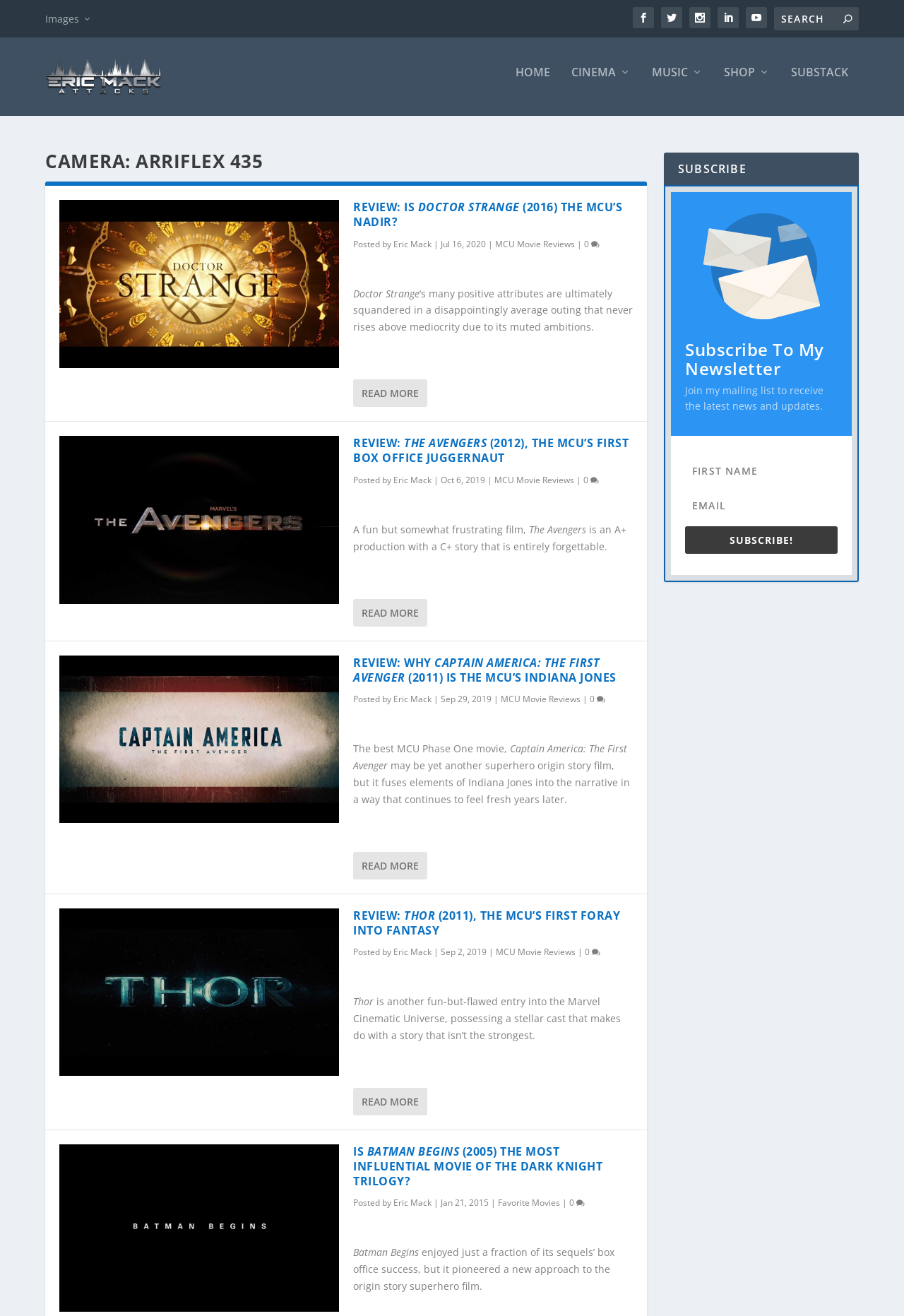Show the bounding box coordinates for the HTML element described as: "Eric Mack".

[0.435, 0.91, 0.477, 0.919]